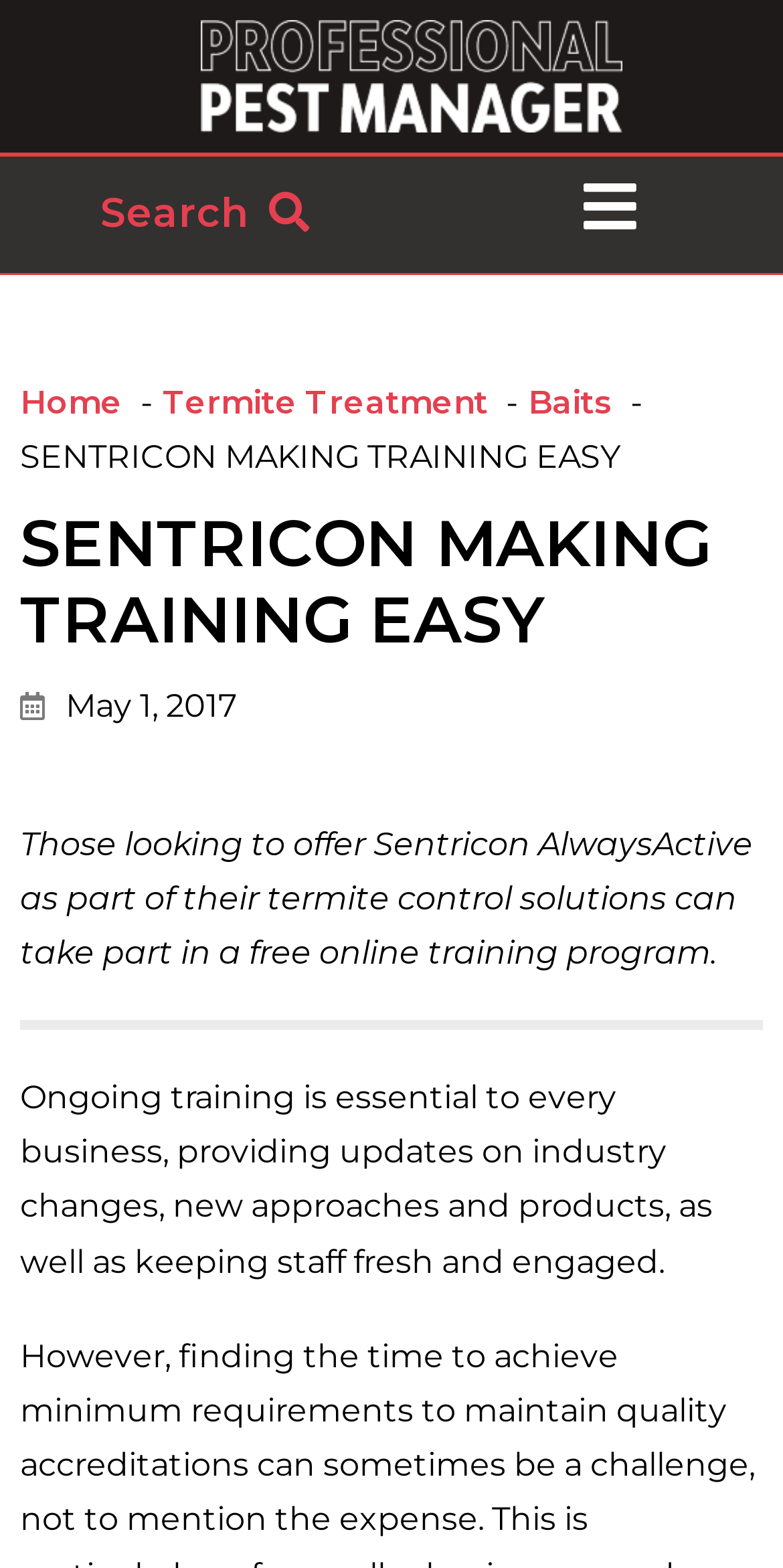How many links are available in the top section of the webpage?
Refer to the image and provide a one-word or short phrase answer.

3